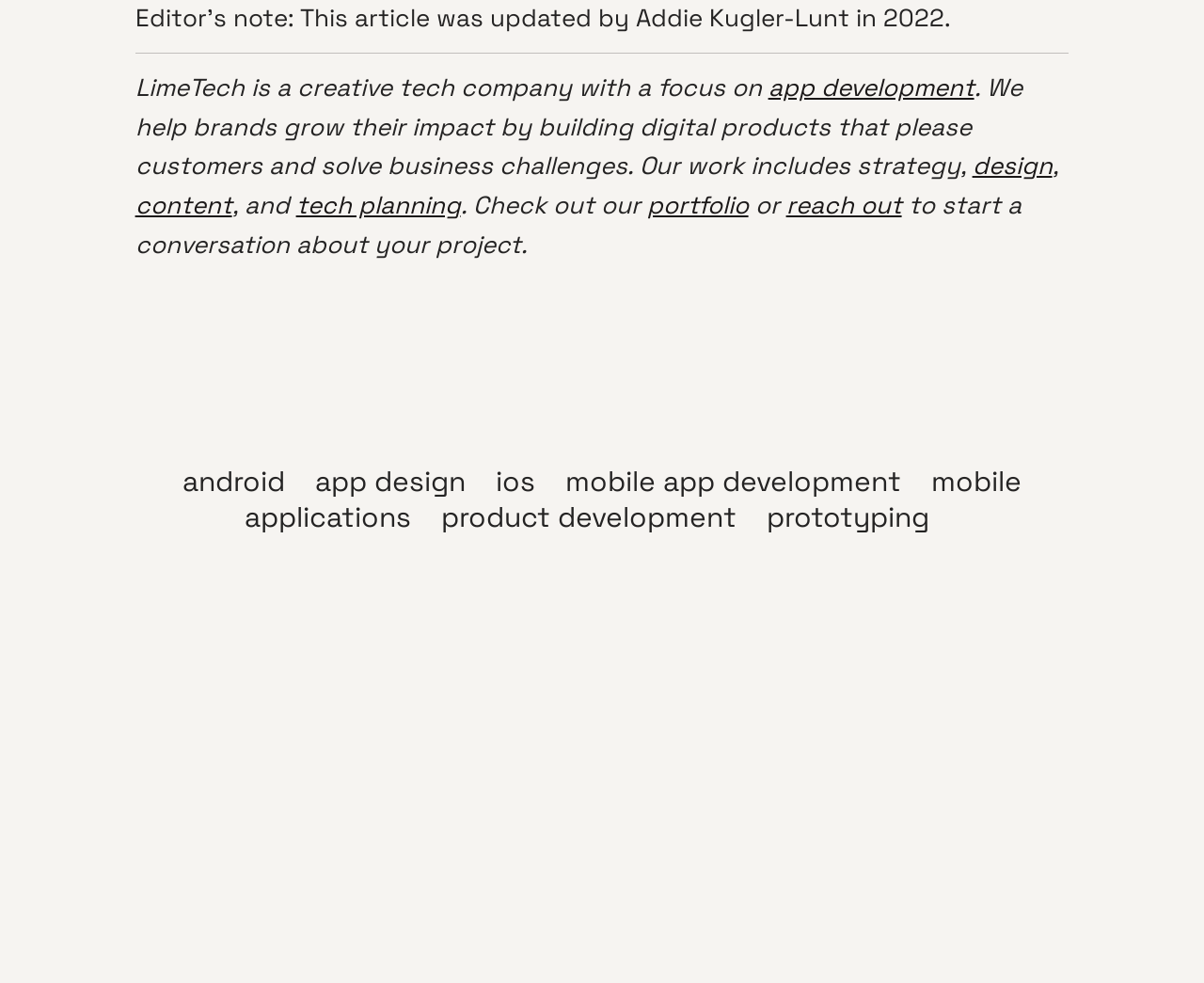Answer the following inquiry with a single word or phrase:
What is the purpose of reaching out to LimeTech?

to start a conversation about your project